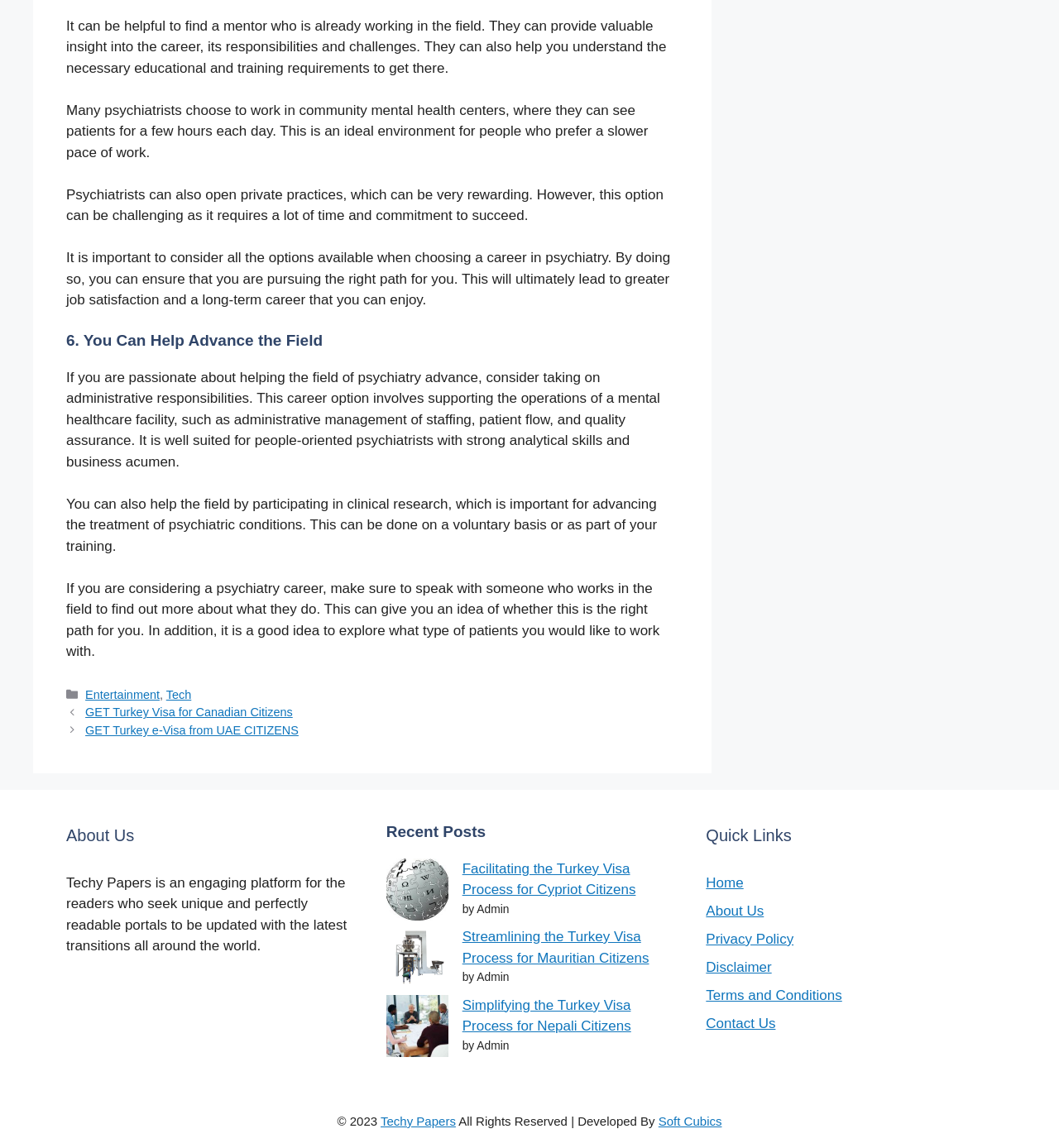Identify the coordinates of the bounding box for the element that must be clicked to accomplish the instruction: "Click on the 'Entertainment' category".

[0.081, 0.599, 0.151, 0.611]